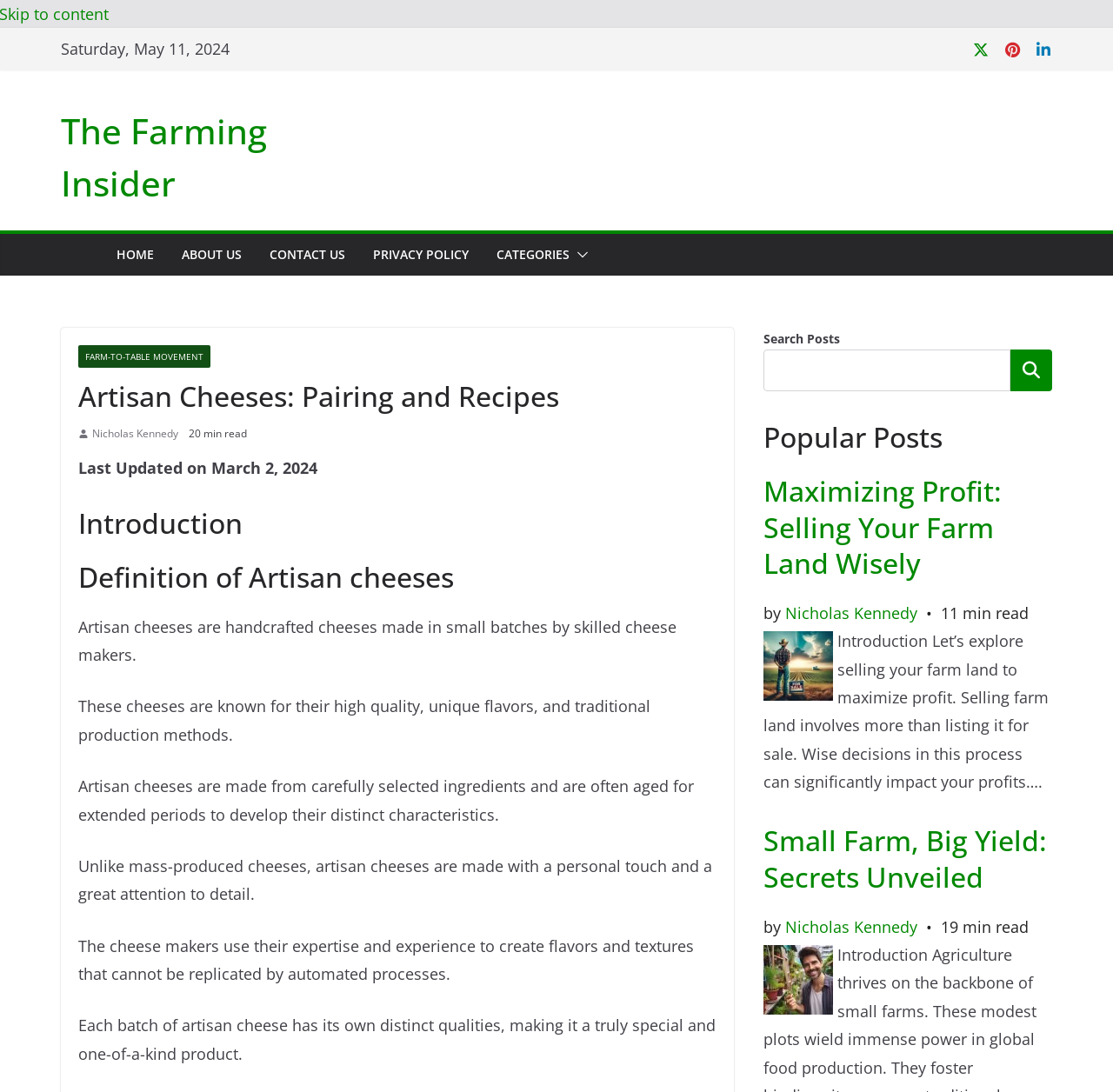Could you highlight the region that needs to be clicked to execute the instruction: "Learn about the Farming Insider"?

[0.055, 0.098, 0.24, 0.189]